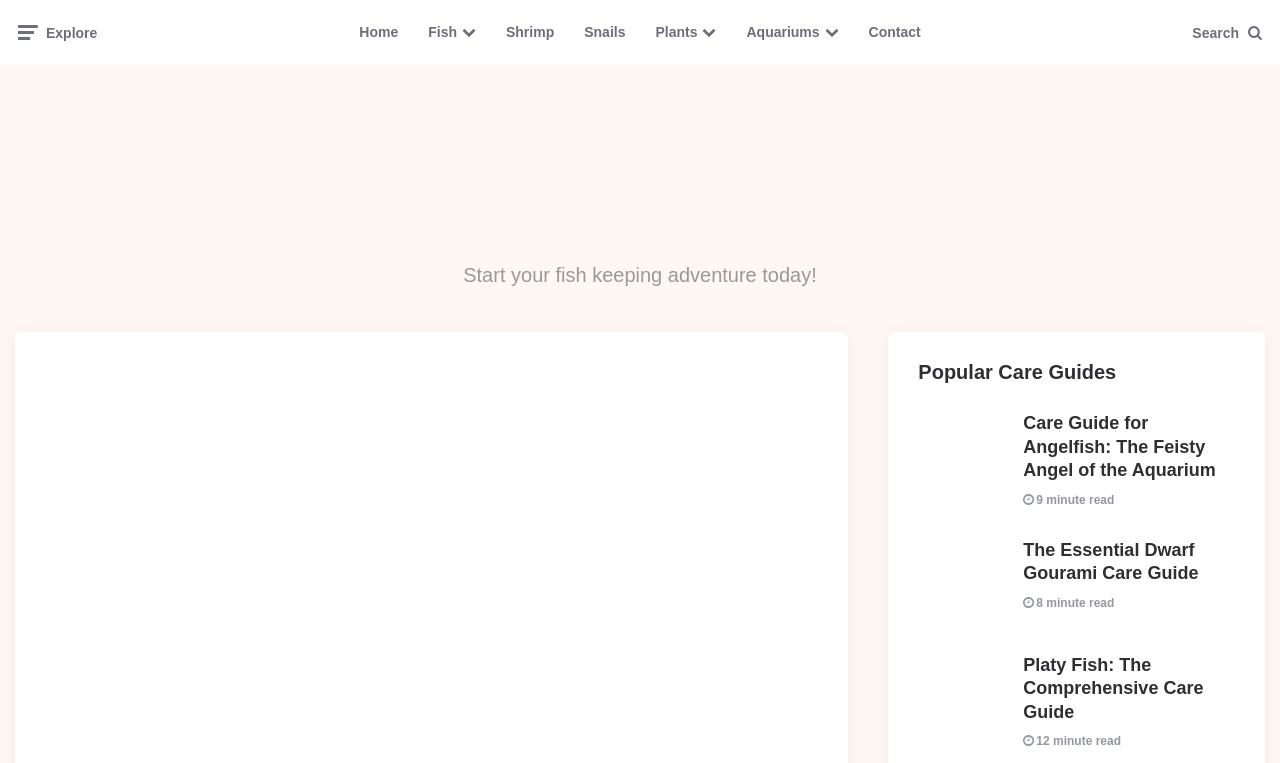Please give the bounding box coordinates of the area that should be clicked to fulfill the following instruction: "Read the 'Care Guide for Angelfish: The Feisty Angel of the Aquarium'". The coordinates should be in the format of four float numbers from 0 to 1, i.e., [left, top, right, bottom].

[0.799, 0.54, 0.965, 0.632]